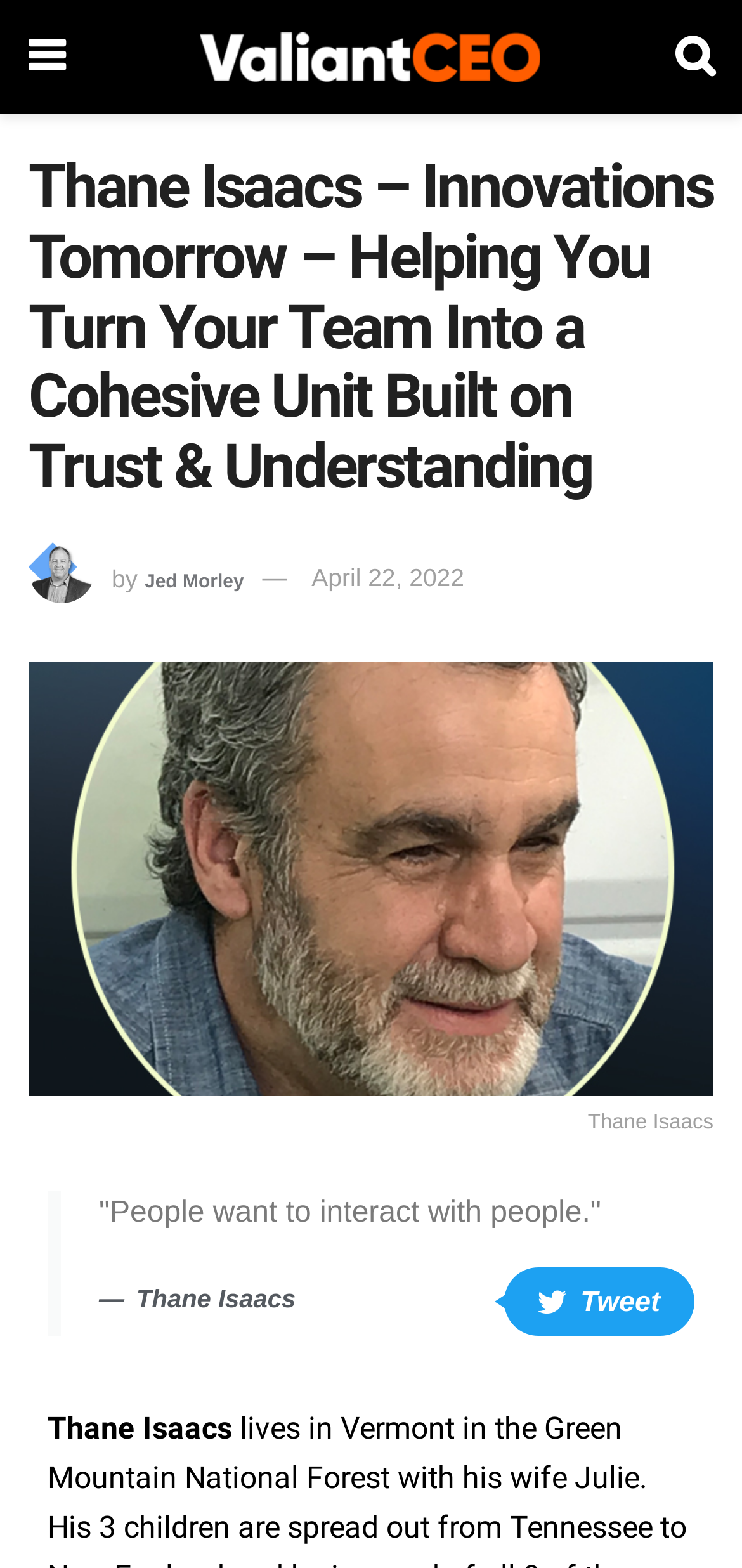Please reply with a single word or brief phrase to the question: 
What is the topic of the article?

Team building